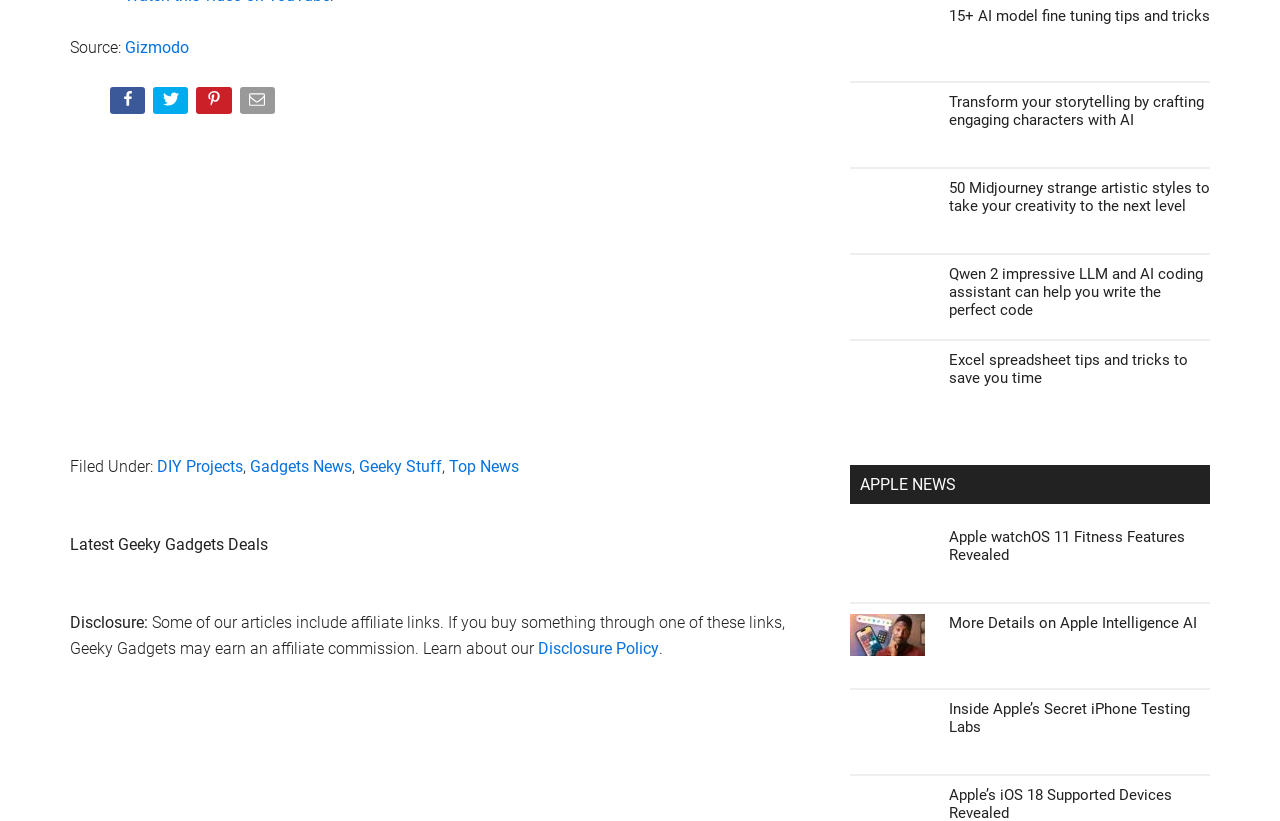Refer to the image and provide an in-depth answer to the question: 
What is the source of the article?

The source of the article is Gizmodo, which is indicated by the 'Source:' label followed by the link 'Gizmodo' at the top of the webpage.